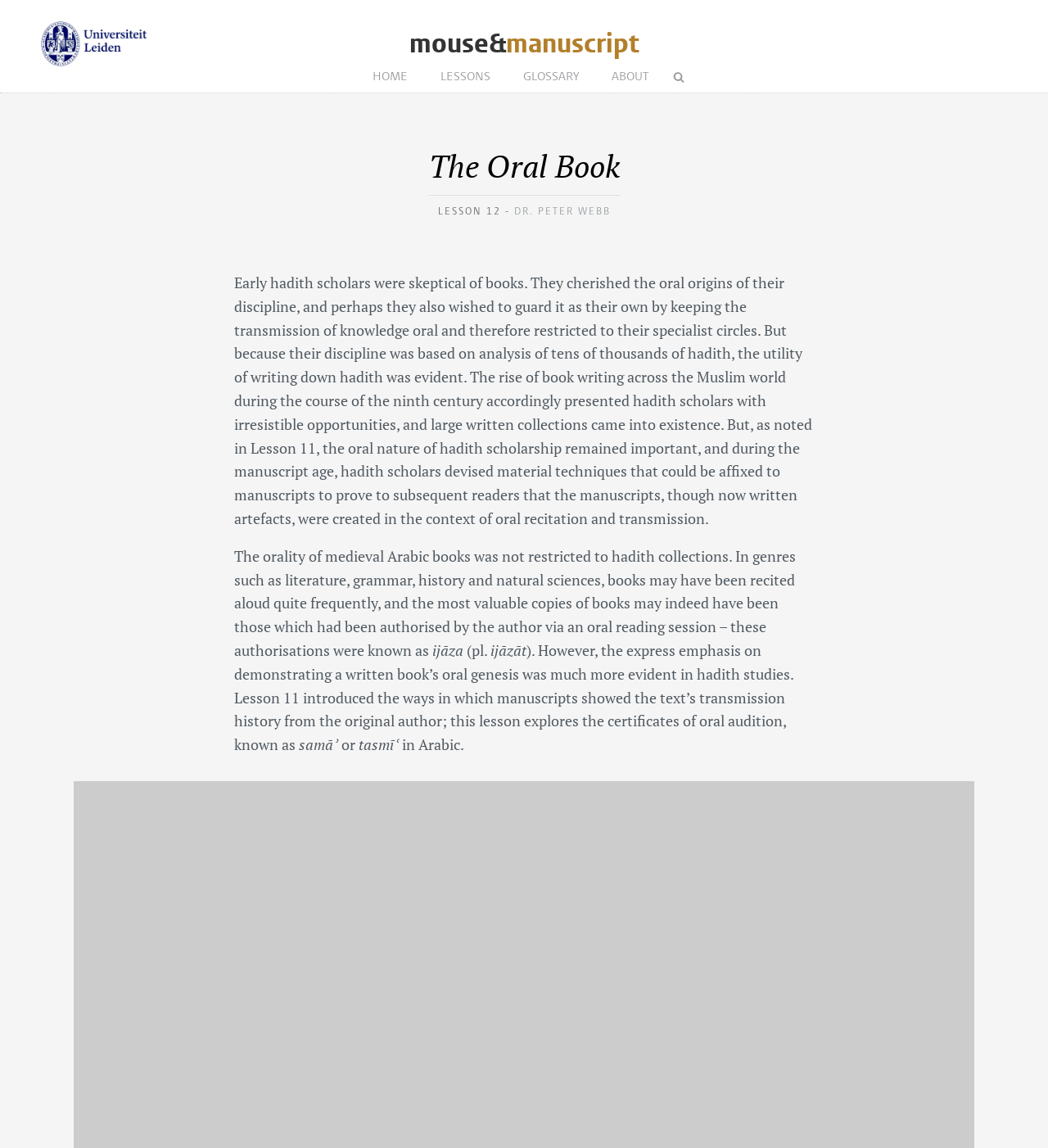What is the term for authorisations given by the author via an oral reading session?
Look at the screenshot and respond with a single word or phrase.

ijāza